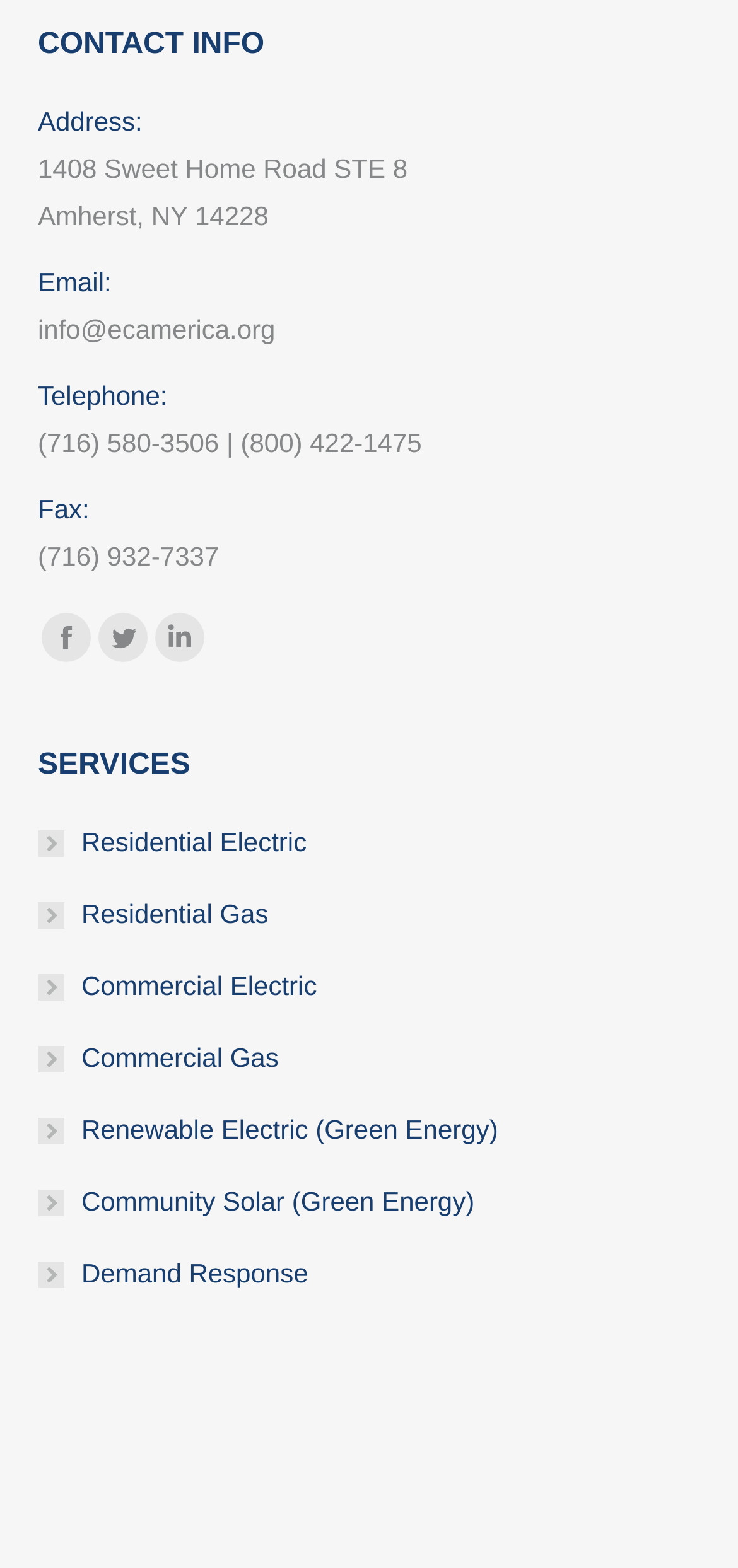Using details from the image, please answer the following question comprehensively:
What is the company's address?

I found the address by looking at the 'Address:' label and the corresponding text '1408 Sweet Home Road STE 8' which is located below it.